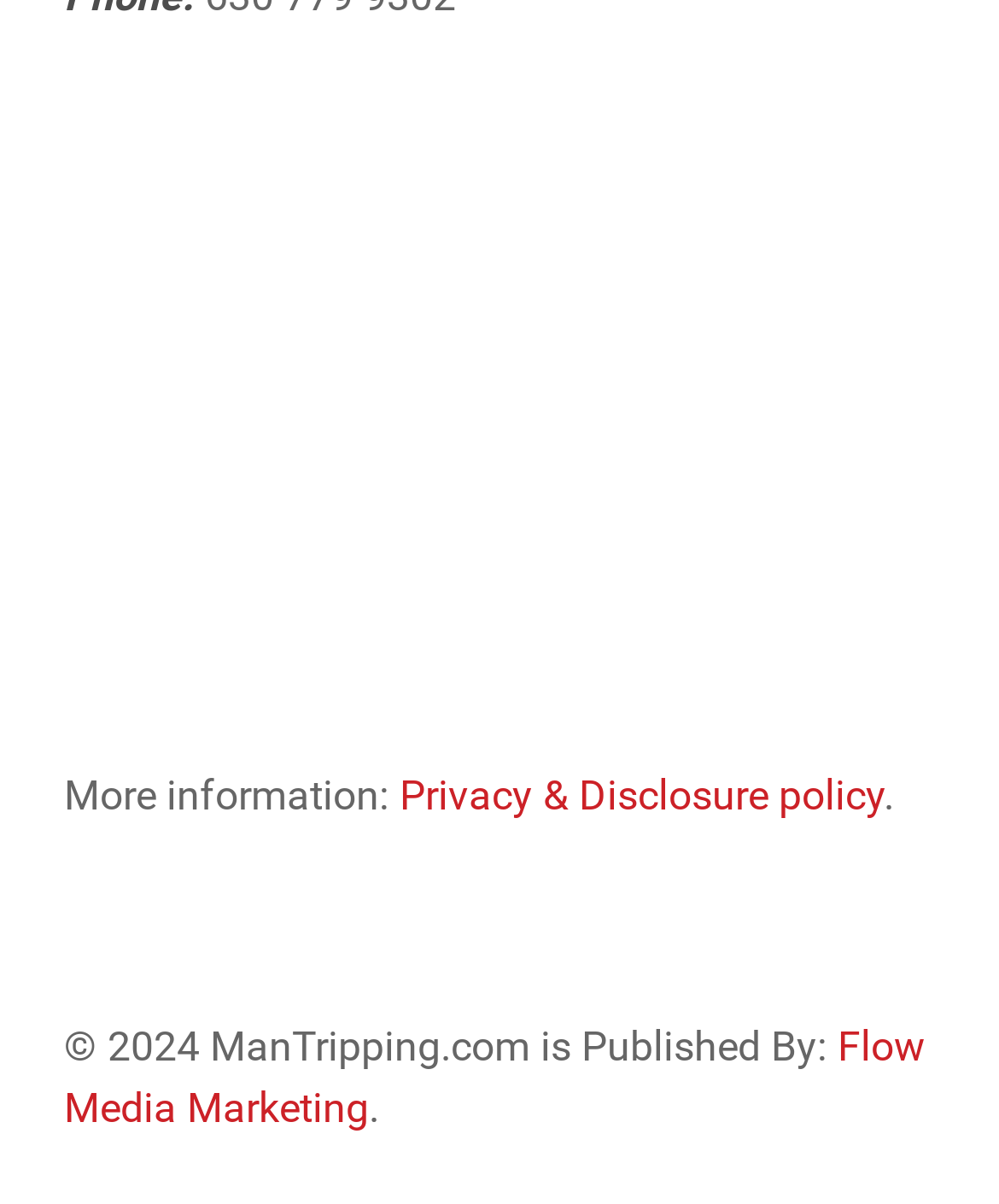Identify the bounding box coordinates of the clickable region necessary to fulfill the following instruction: "Visit Twitter". The bounding box coordinates should be four float numbers between 0 and 1, i.e., [left, top, right, bottom].

[0.064, 0.087, 0.146, 0.127]